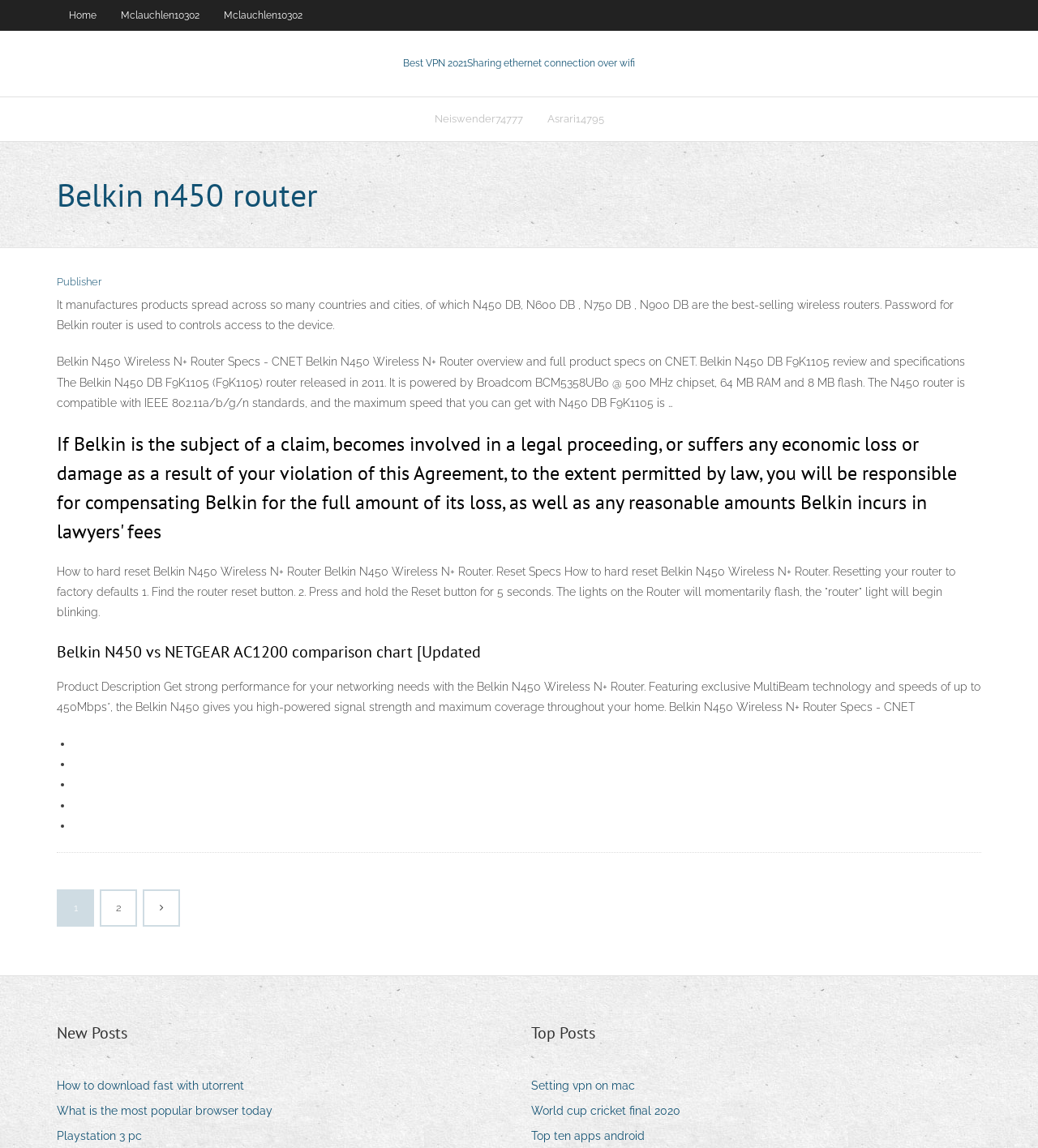Please determine the bounding box coordinates for the UI element described here. Use the format (top-left x, top-left y, bottom-right x, bottom-right y) with values bounded between 0 and 1: Mclauchlen10302

[0.204, 0.0, 0.303, 0.027]